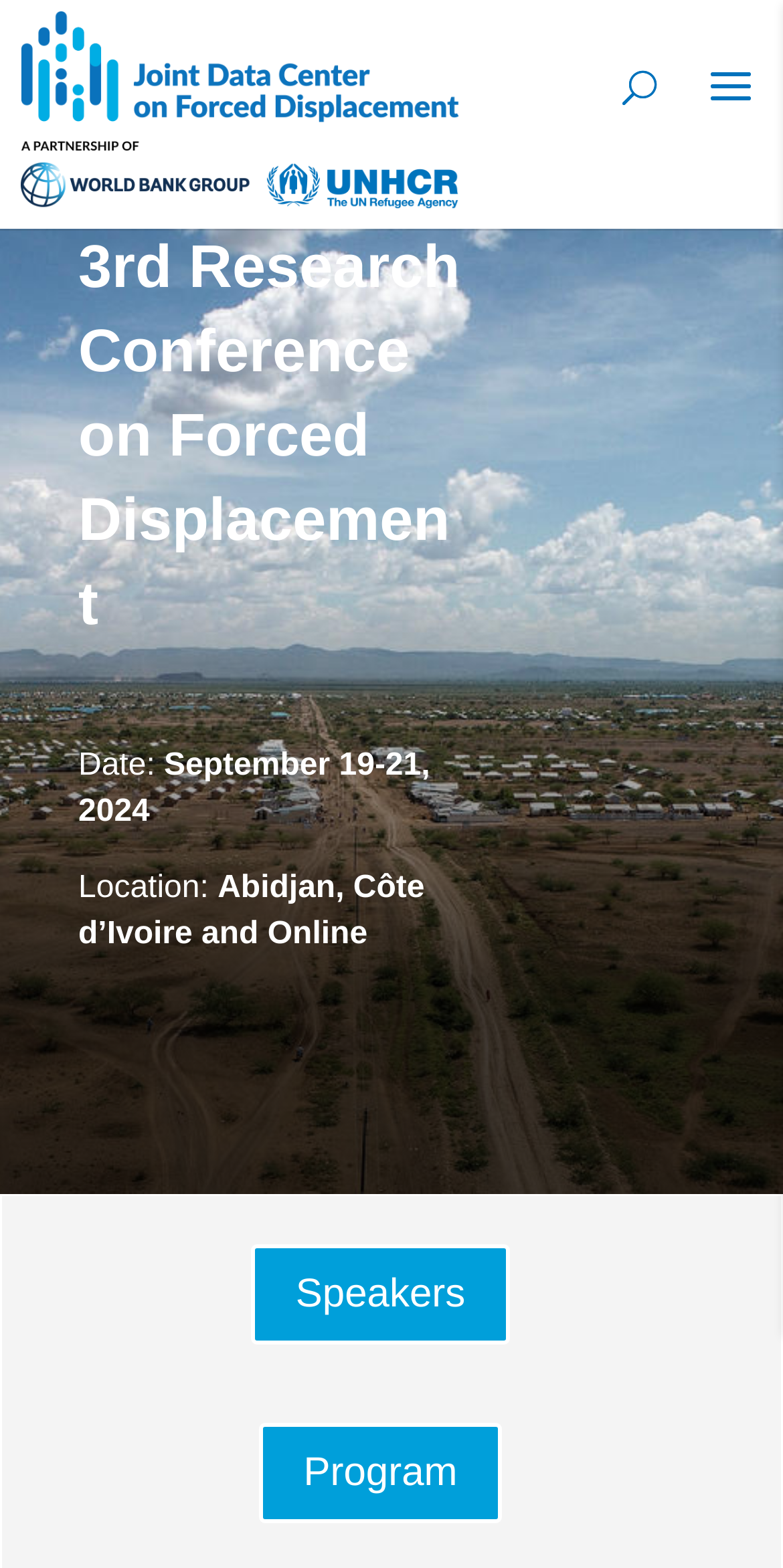Give a one-word or phrase response to the following question: What is the name of the organization hosting the conference?

Joint Data Center